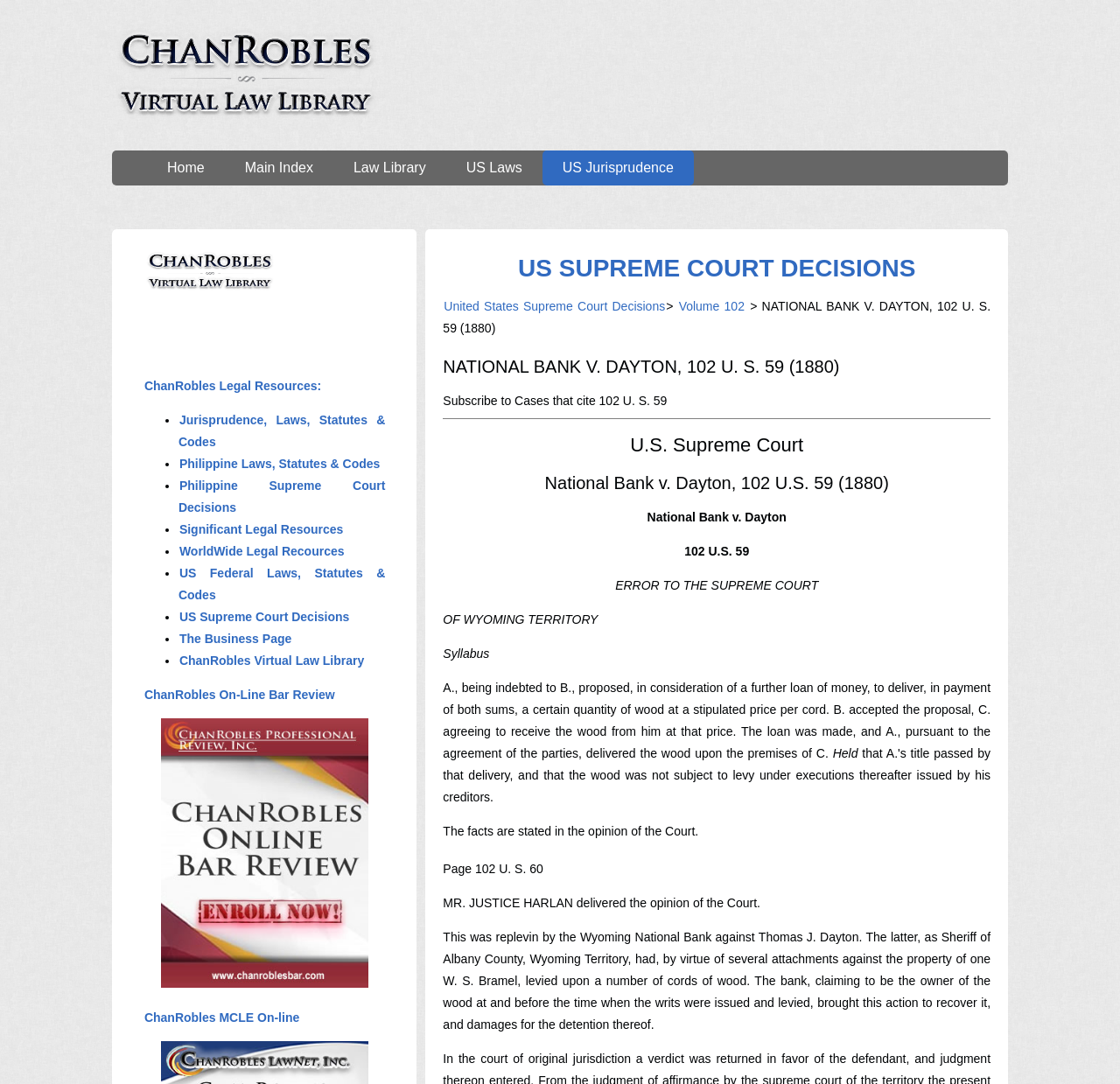Highlight the bounding box coordinates of the element that should be clicked to carry out the following instruction: "Visit the 'ChanRobles Virtual Law Library'". The coordinates must be given as four float numbers ranging from 0 to 1, i.e., [left, top, right, bottom].

[0.159, 0.603, 0.326, 0.616]